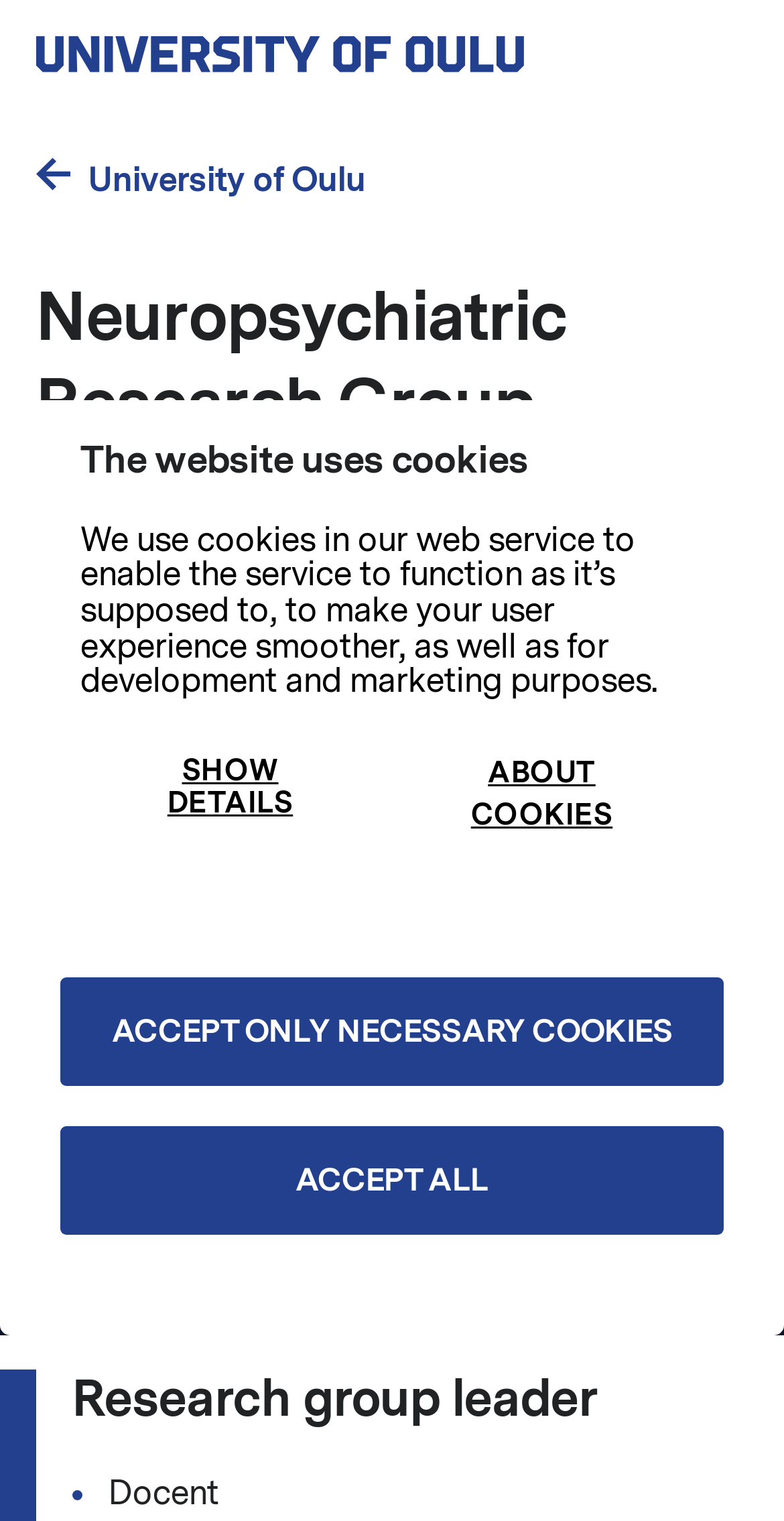Highlight the bounding box coordinates of the region I should click on to meet the following instruction: "Donate".

[0.364, 0.759, 0.597, 0.878]